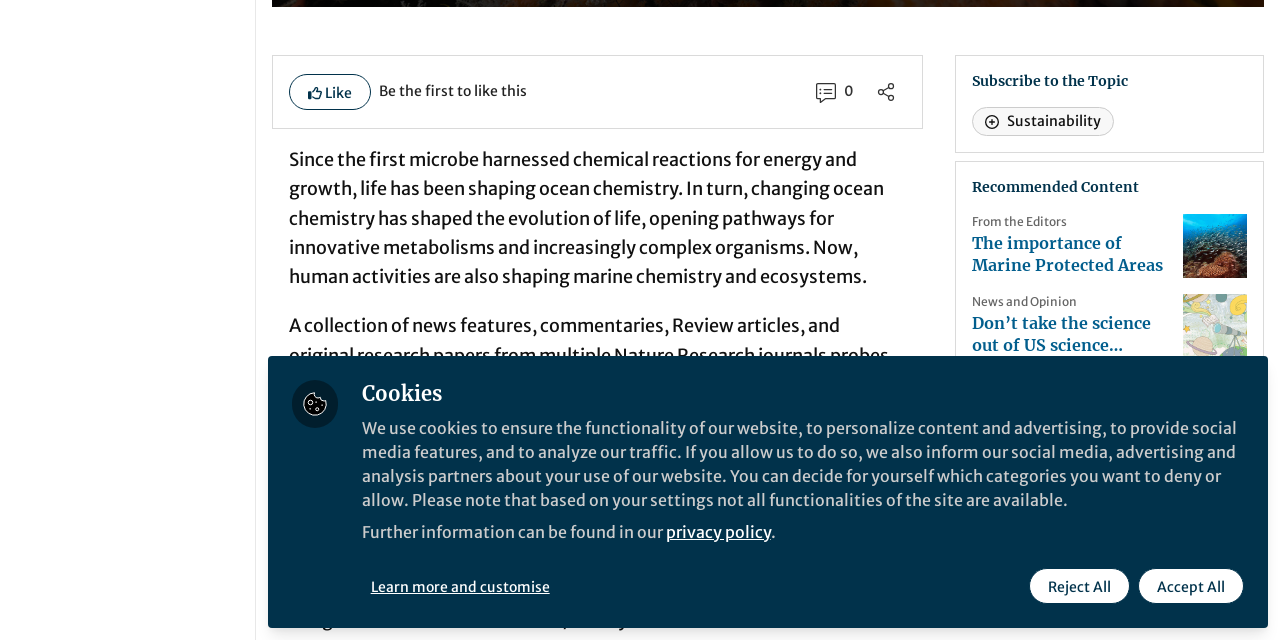Bounding box coordinates are specified in the format (top-left x, top-left y, bottom-right x, bottom-right y). All values are floating point numbers bounded between 0 and 1. Please provide the bounding box coordinate of the region this sentence describes: Learn more and customise

[0.289, 0.888, 0.43, 0.944]